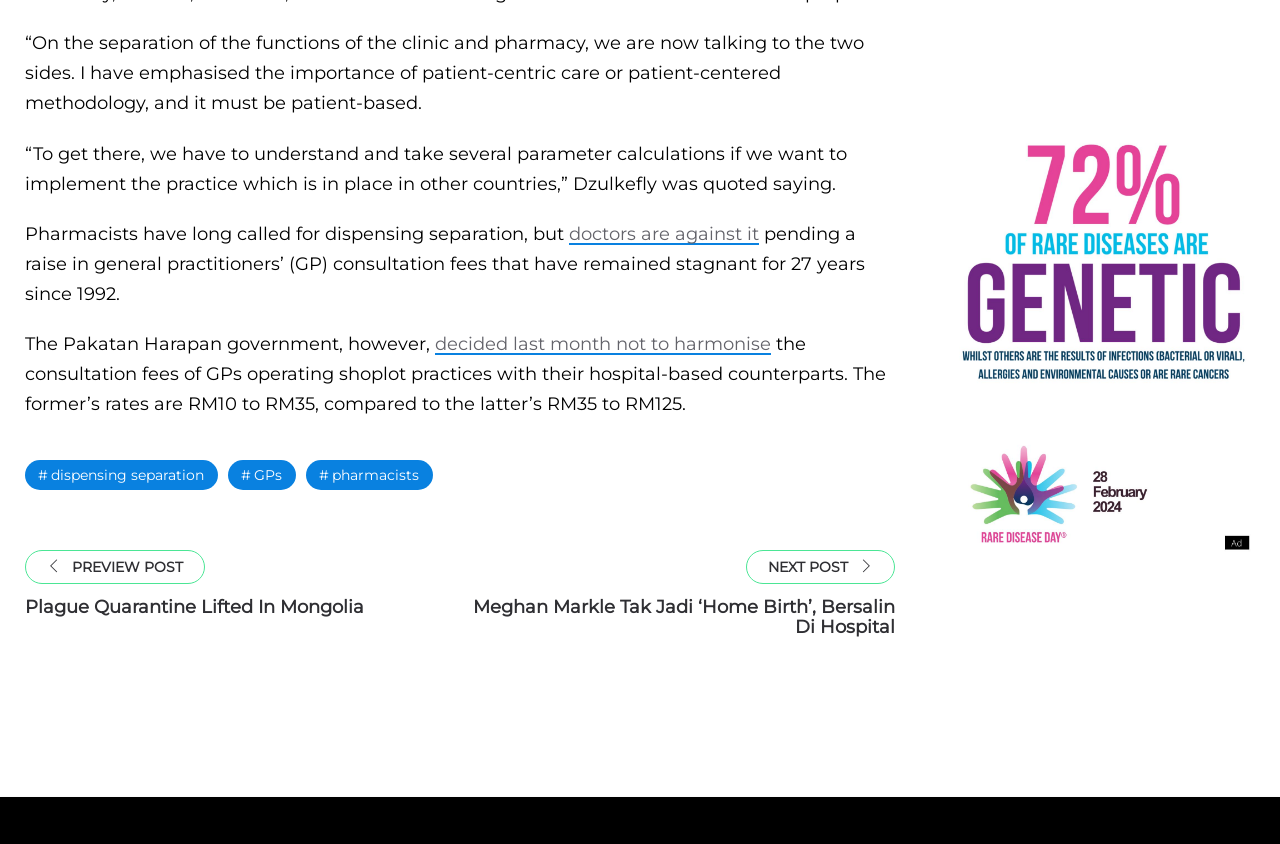What is the range of consultation fees for hospital-based GPs?
Answer with a single word or short phrase according to what you see in the image.

RM35 to RM125